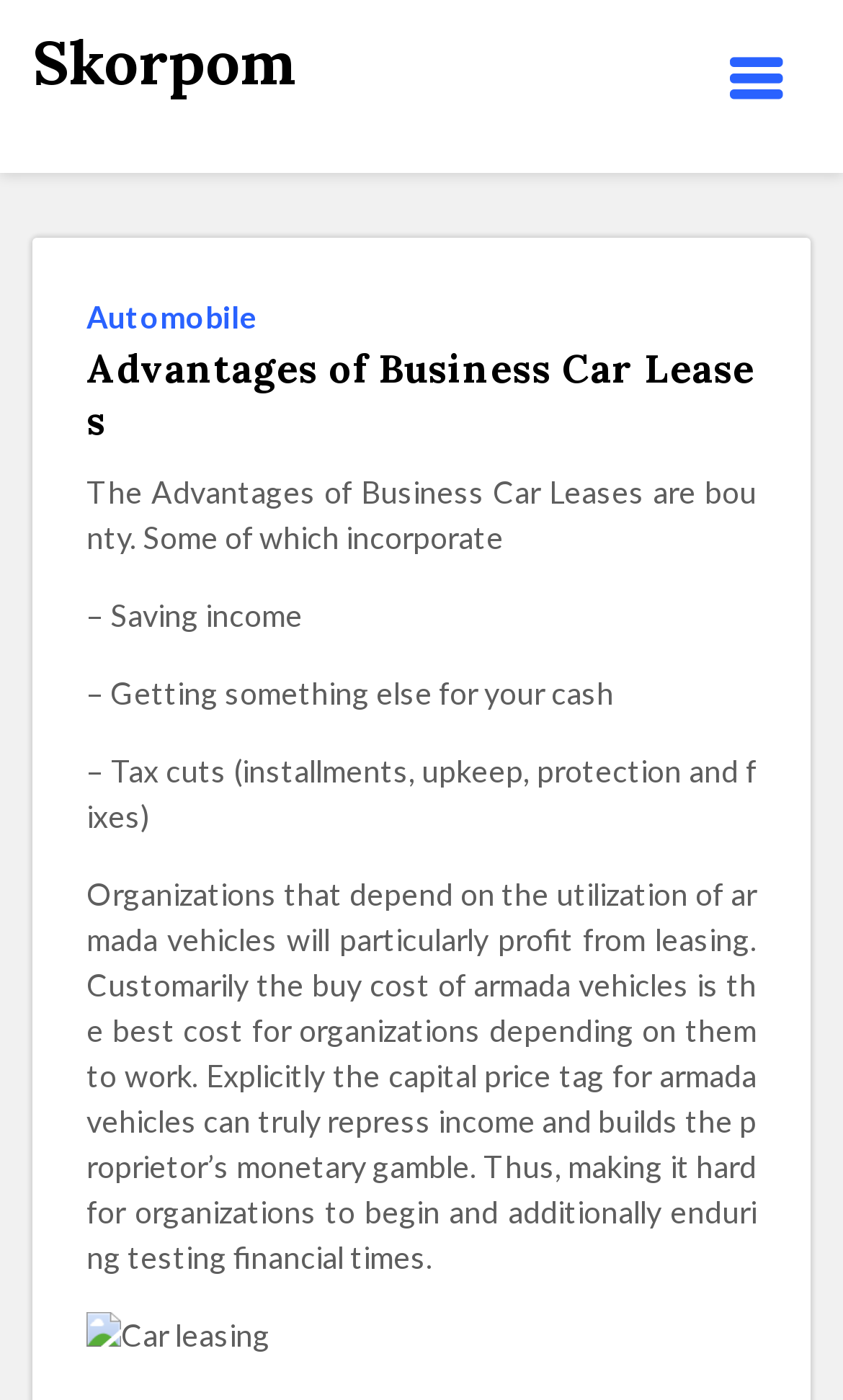Please analyze the image and provide a thorough answer to the question:
What type of vehicles are particularly suited for leasing?

The webpage mentions that organizations that depend on the utilization of fleet vehicles will particularly profit from leasing. This suggests that fleet vehicles are a type of vehicle that is well-suited for leasing.